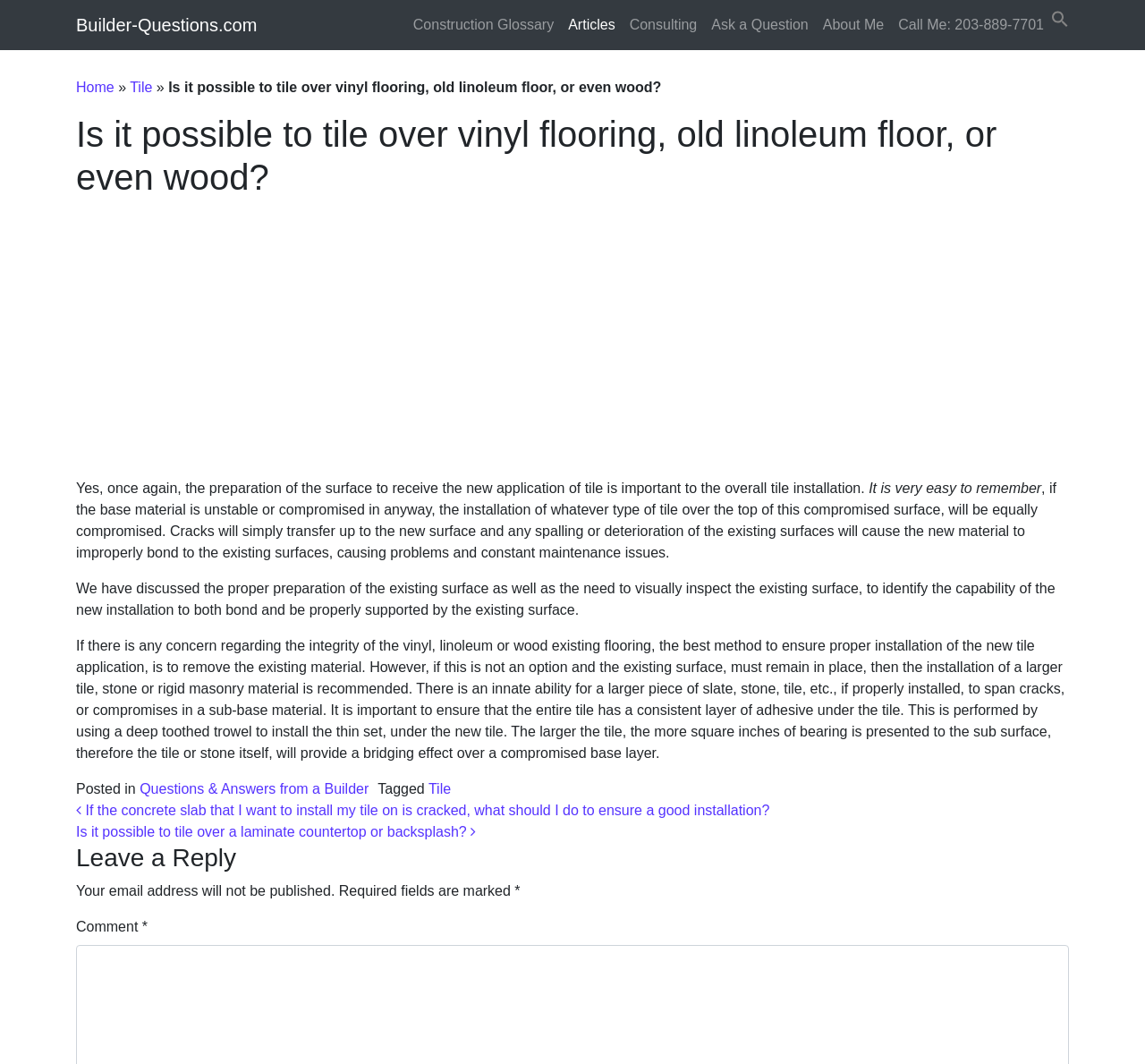Determine the bounding box coordinates of the section I need to click to execute the following instruction: "Go to the 'Ask a Question' page". Provide the coordinates as four float numbers between 0 and 1, i.e., [left, top, right, bottom].

[0.615, 0.007, 0.712, 0.04]